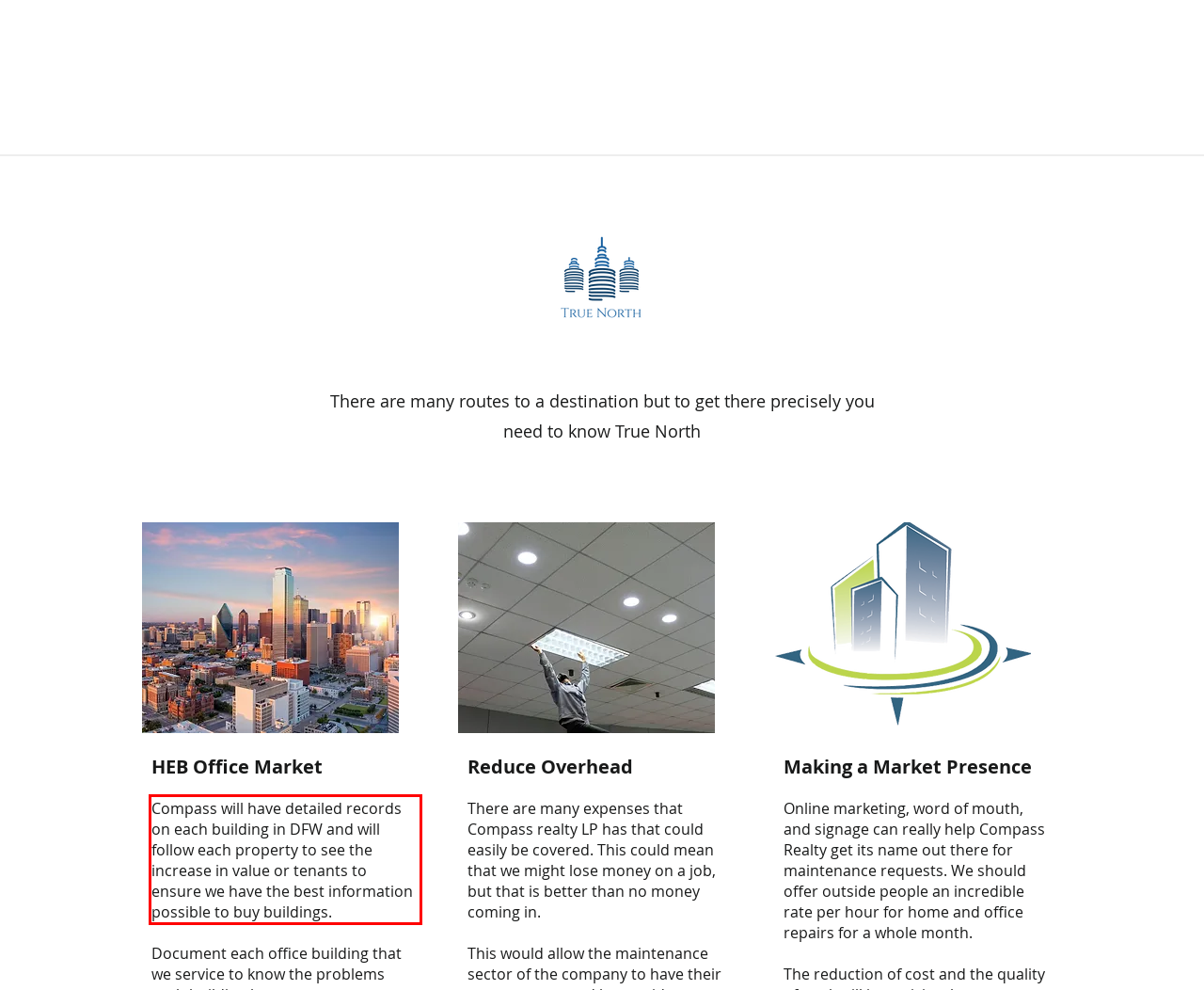Using OCR, extract the text content found within the red bounding box in the given webpage screenshot.

Compass will have detailed records on each building in DFW and will follow each property to see the increase in value or tenants to ensure we have the best information possible to buy buildings.